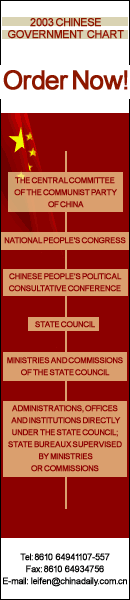Offer a detailed explanation of the image's components.

The image displays a vertical government chart for China from the year 2003, featuring a layout that illustrates the structure of Chinese governance. At the top, the title "2003 Chinese Government Chart" is prominently displayed alongside the Chinese flag, highlighting the significance of the content. 

The chart is organized hierarchically, beginning with "The Central Committee of the Communist Party of China," followed by the "National People's Congress" and the "Chinese People's Political Consultative Conference," indicating essential legislative bodies in the country. Below these, the "State Council" is featured, which represents the executive branch. 

Further down, there are sections labeled "Ministries and Commissions of the State Council," detailing various administrative bodies operating under the auspices of the State Council. The chart ends with information on various "Administrations, Offices and Institutions directly under the State Council," reinforced with directives on how they function under supervisory bodies, providing insight into the bureaucratic structure.

The left side includes contact information for inquiries, offering a telephone and fax number, as well as an email address, promoting engagement with the organization responsible for this chart. The design utilizes a red and white color scheme, which is visually representative of the Chinese flag, underscoring the national context of the chart's content.